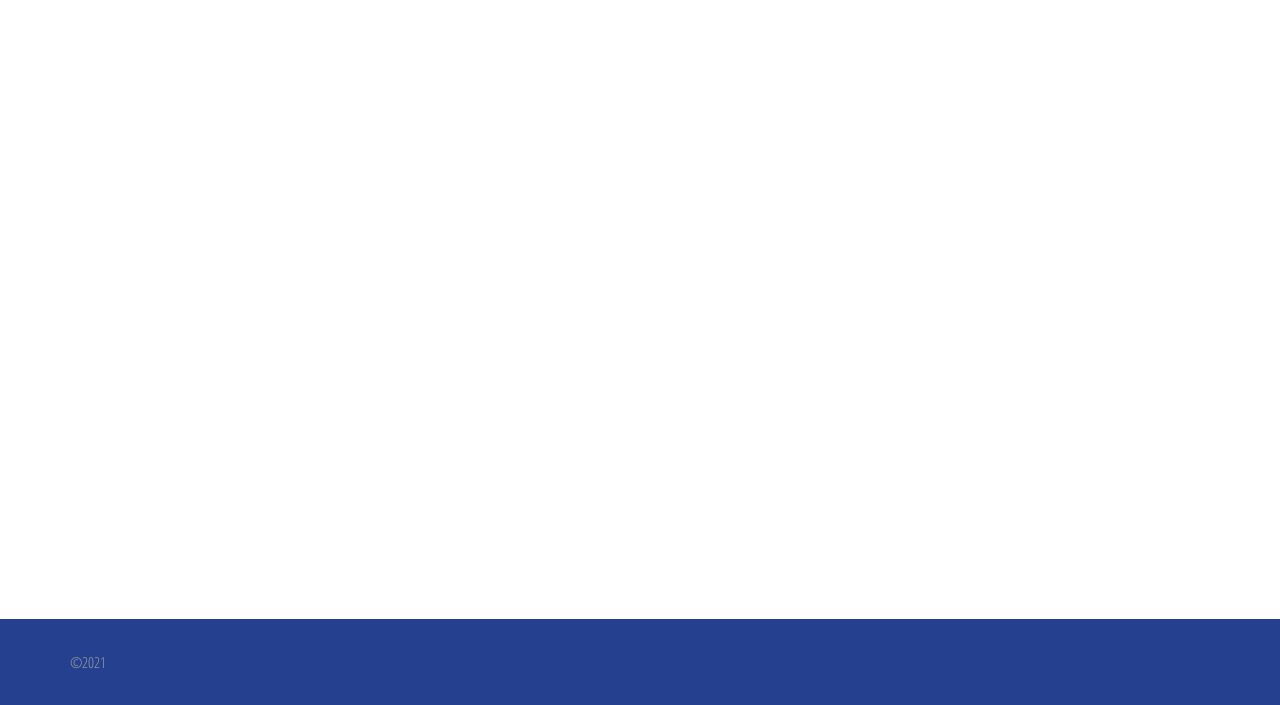Determine the bounding box coordinates for the area that should be clicked to carry out the following instruction: "check the date".

[0.268, 0.243, 0.298, 0.263]